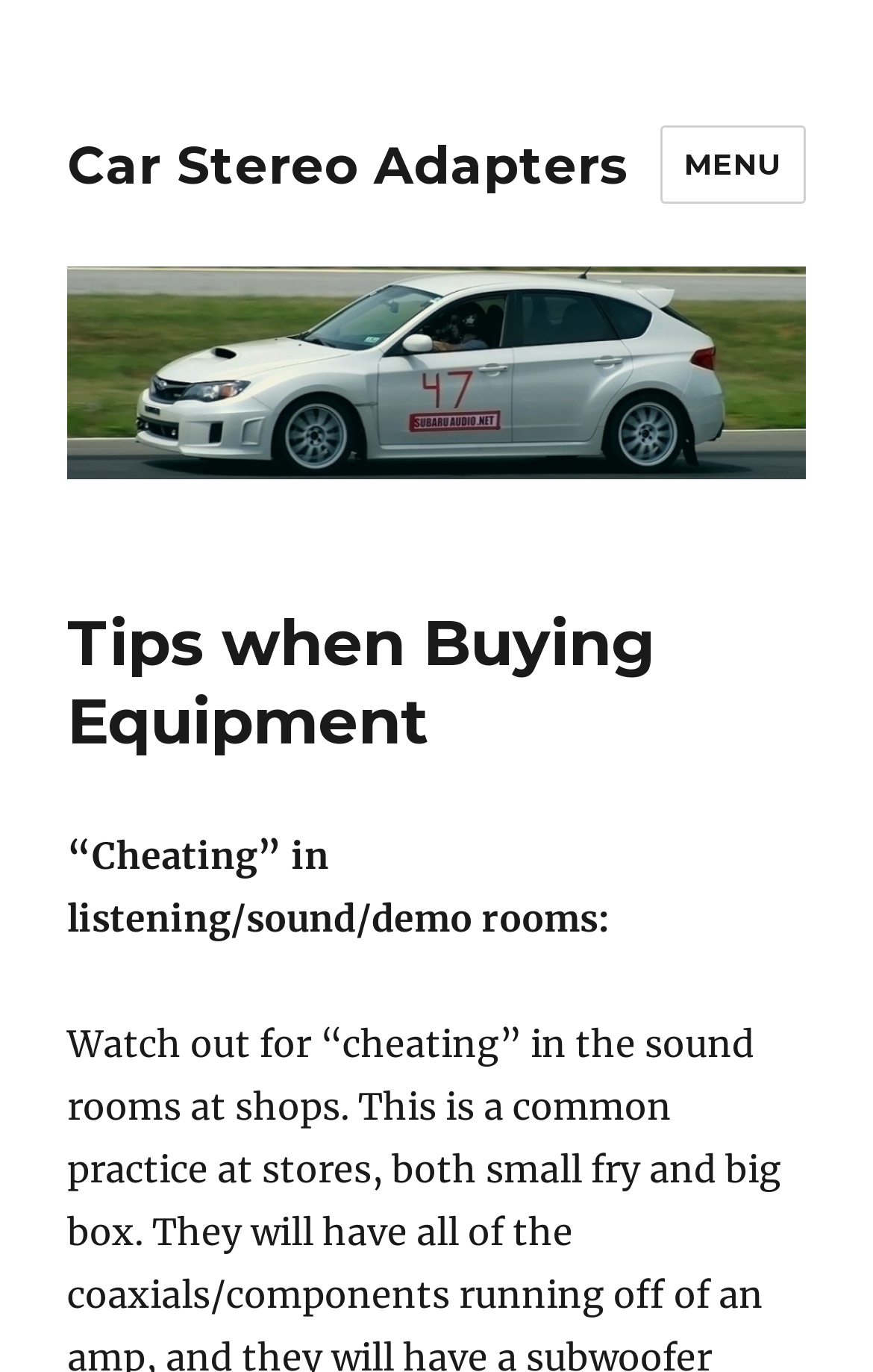Please analyze the image and give a detailed answer to the question:
What is the main topic of this webpage?

Based on the webpage structure, the main topic is likely to be 'Car Stereo Adapters' as it appears in multiple places, including the link and image descriptions, and is also related to the heading 'Tips when Buying Equipment'.